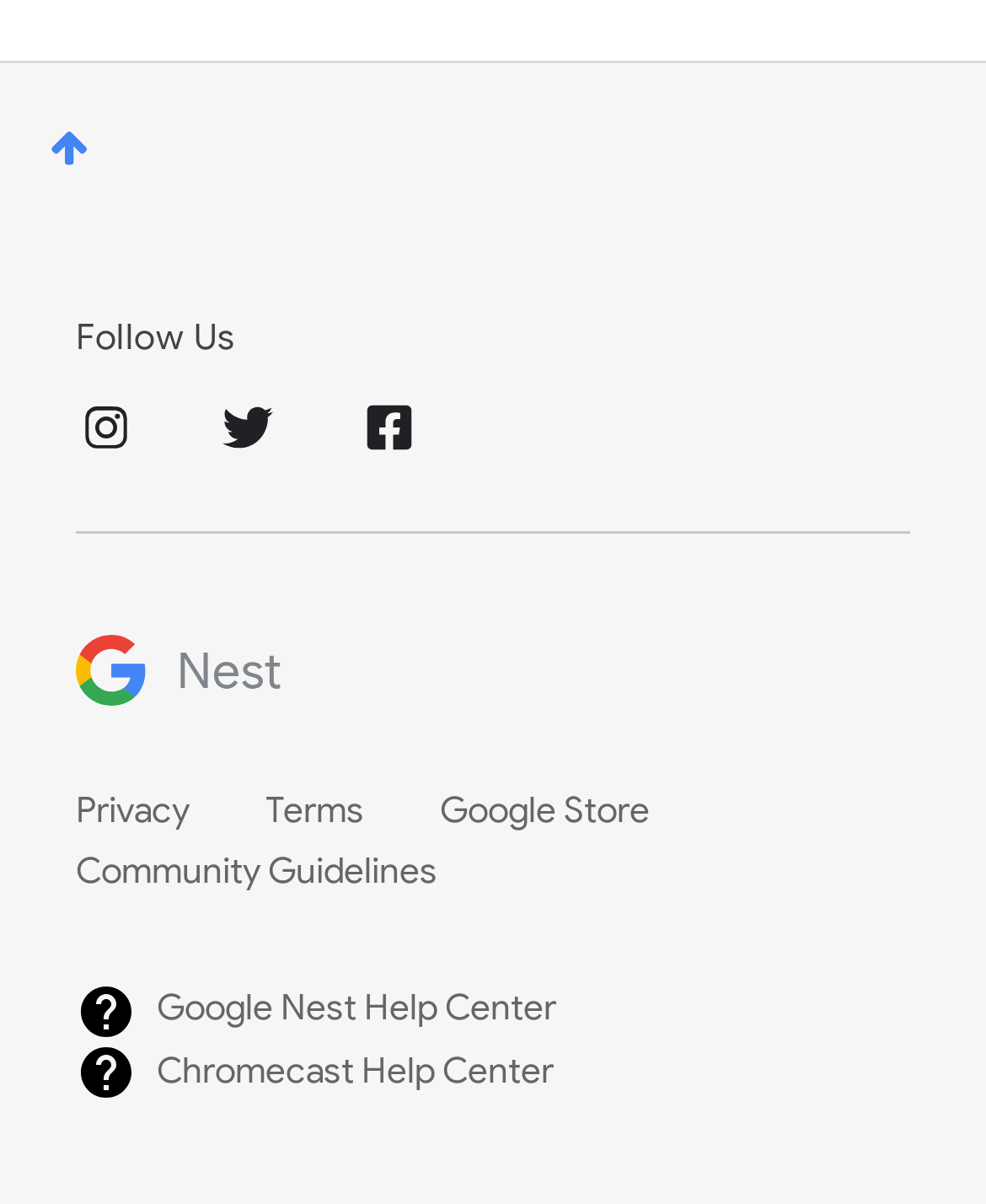Please find the bounding box coordinates for the clickable element needed to perform this instruction: "Click the top button".

[0.0, 0.053, 0.141, 0.194]